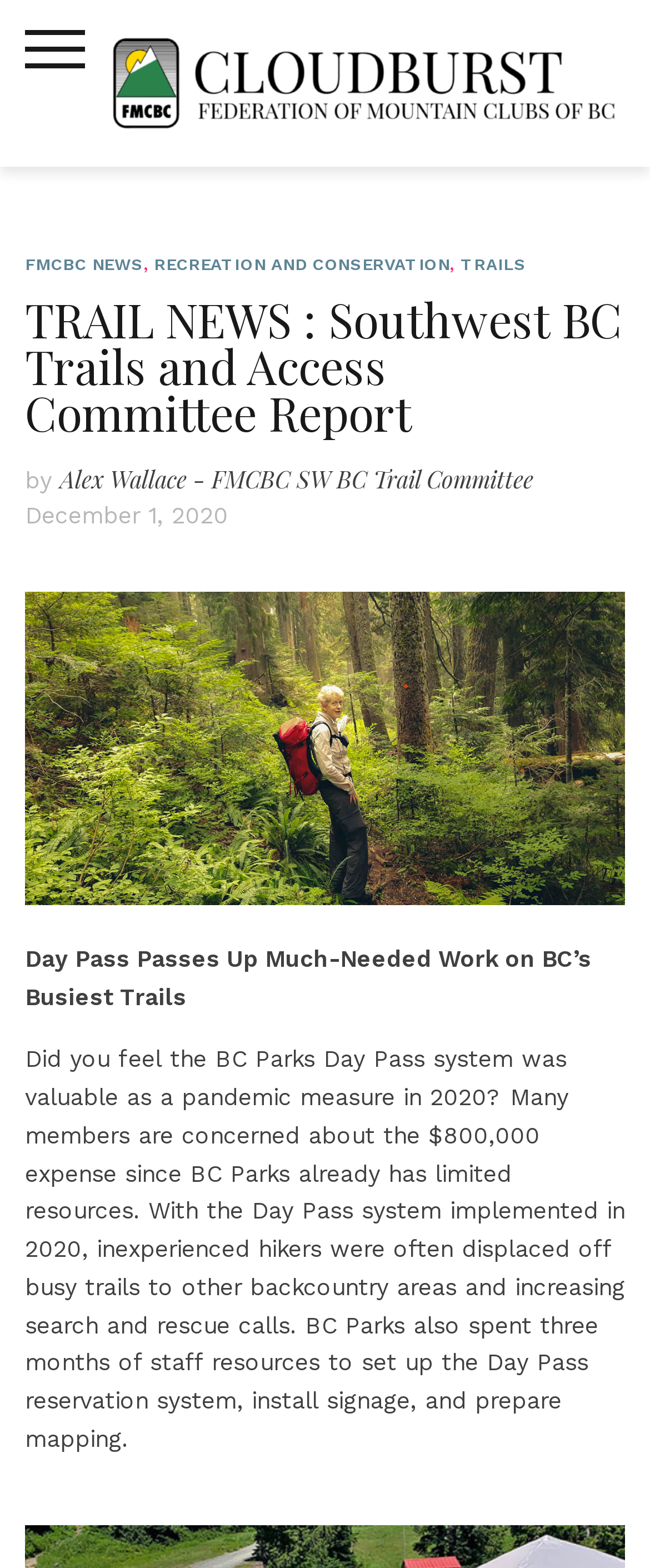What is the topic of the report?
Give a one-word or short phrase answer based on the image.

BC Parks Day Pass system